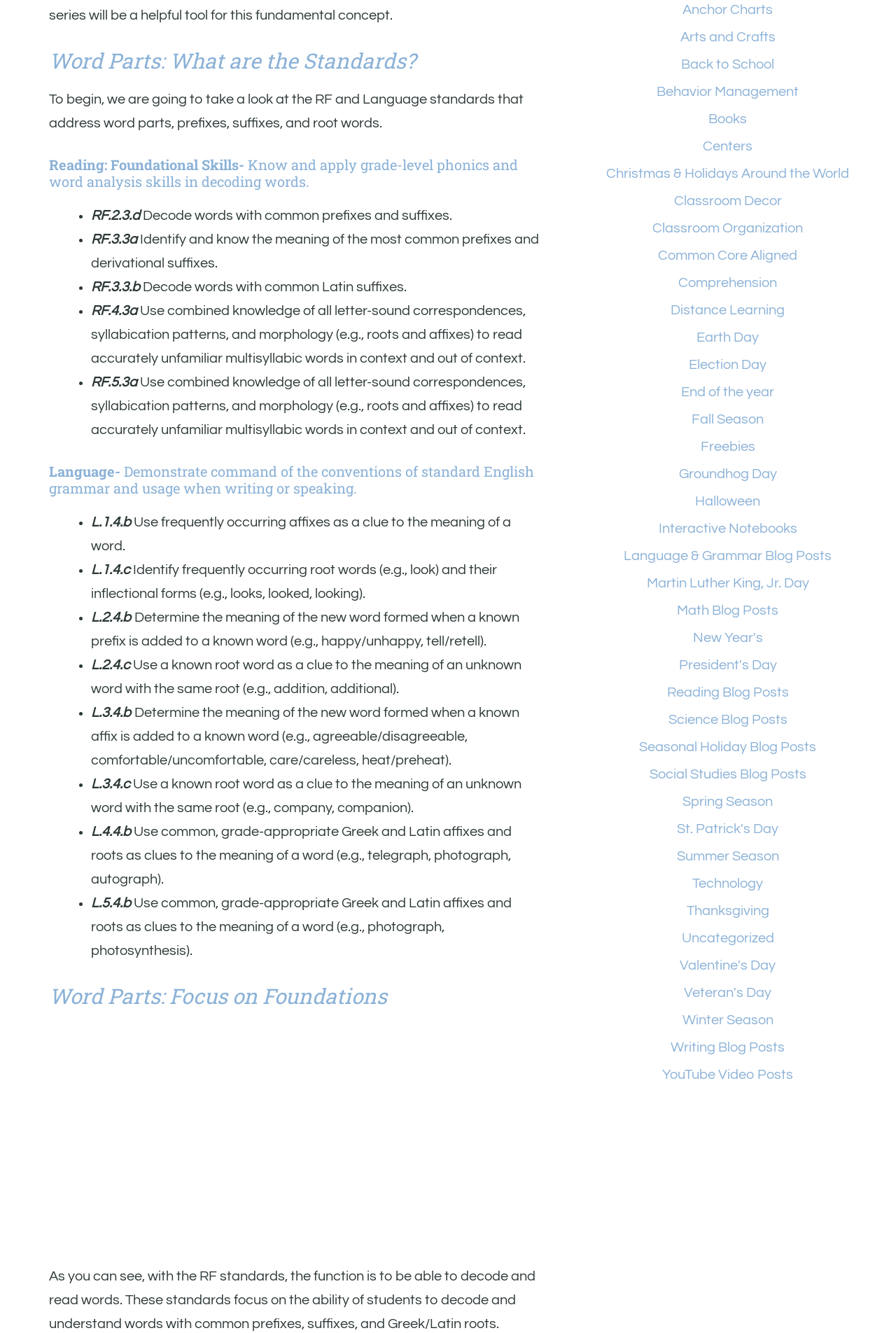Please predict the bounding box coordinates (top-left x, top-left y, bottom-right x, bottom-right y) for the UI element in the screenshot that fits the description: Distance Learning

[0.749, 0.228, 0.876, 0.238]